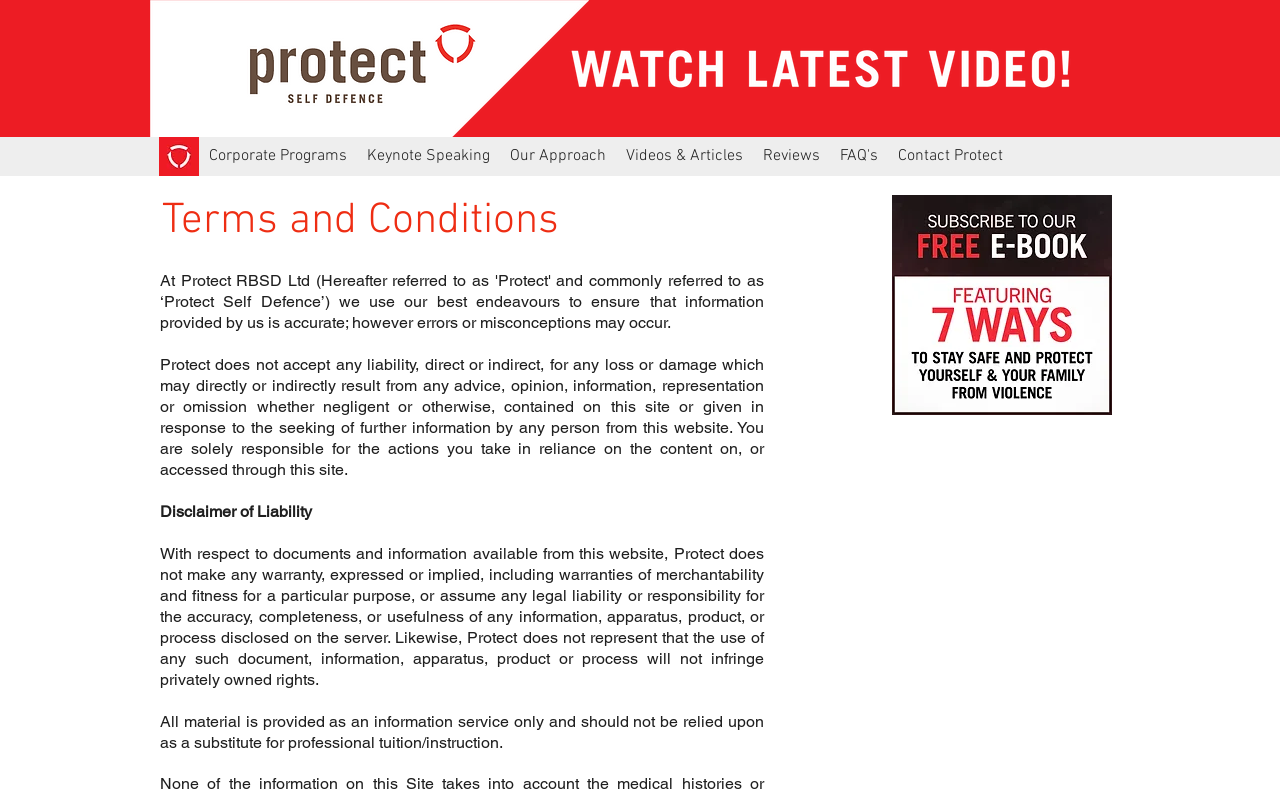Please give a one-word or short phrase response to the following question: 
What is the purpose of the website?

Provide self-defence information